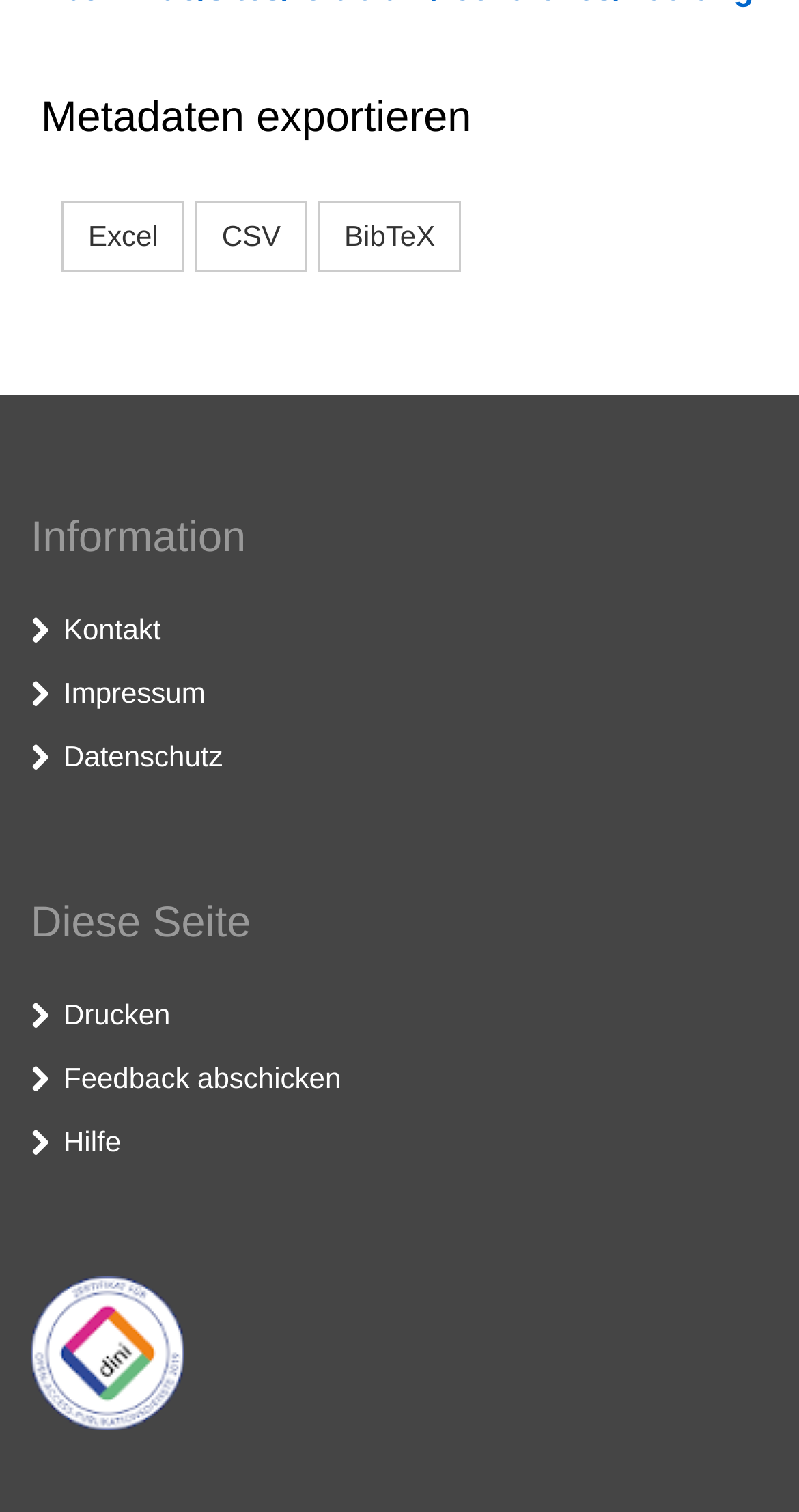Locate the bounding box coordinates of the element that needs to be clicked to carry out the instruction: "Contact us". The coordinates should be given as four float numbers ranging from 0 to 1, i.e., [left, top, right, bottom].

[0.079, 0.405, 0.201, 0.427]